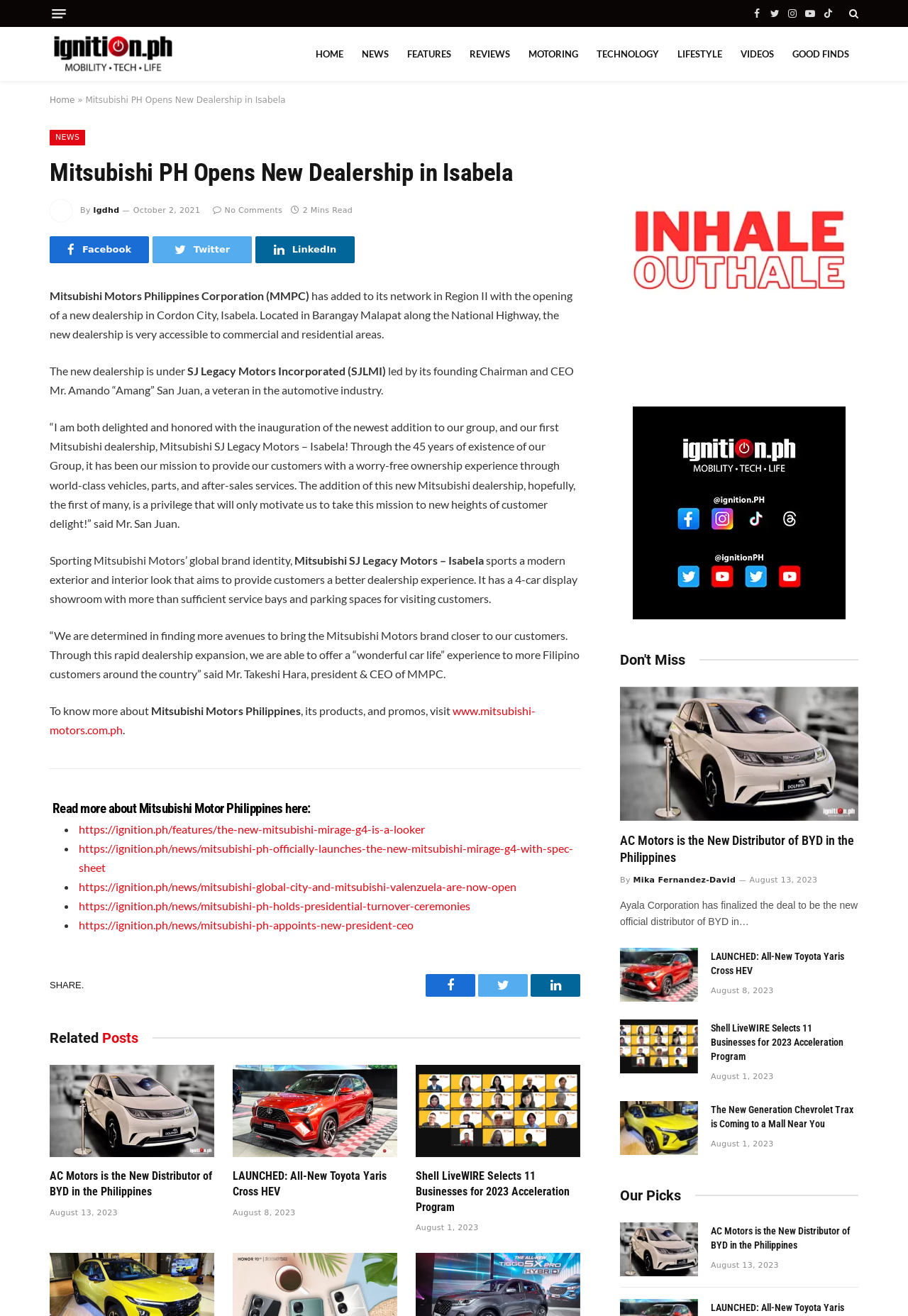Find the bounding box coordinates of the clickable region needed to perform the following instruction: "Check related posts". The coordinates should be provided as four float numbers between 0 and 1, i.e., [left, top, right, bottom].

[0.055, 0.782, 0.152, 0.795]